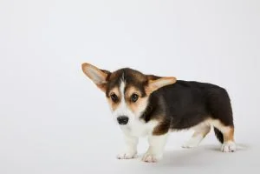Offer a detailed narrative of the image's content.

This charming image features an adorable young corgi, showcasing its distinctive features such as short legs, a robust body, and large, expressive ears. The puppy's coat displays a combination of black, brown, and white fur, highlighting its playful personality. Standing confidently against a neutral backdrop, the corgi exhibits a curious expression, perfectly capturing the essence of innocence and excitement that puppies bring. Corgis are known for their lively antics and affectionate nature, making them beloved companions. This particular pup evidently embodies the exuberance and joy that come with puppyhood, sure to melt the hearts of dog lovers everywhere.